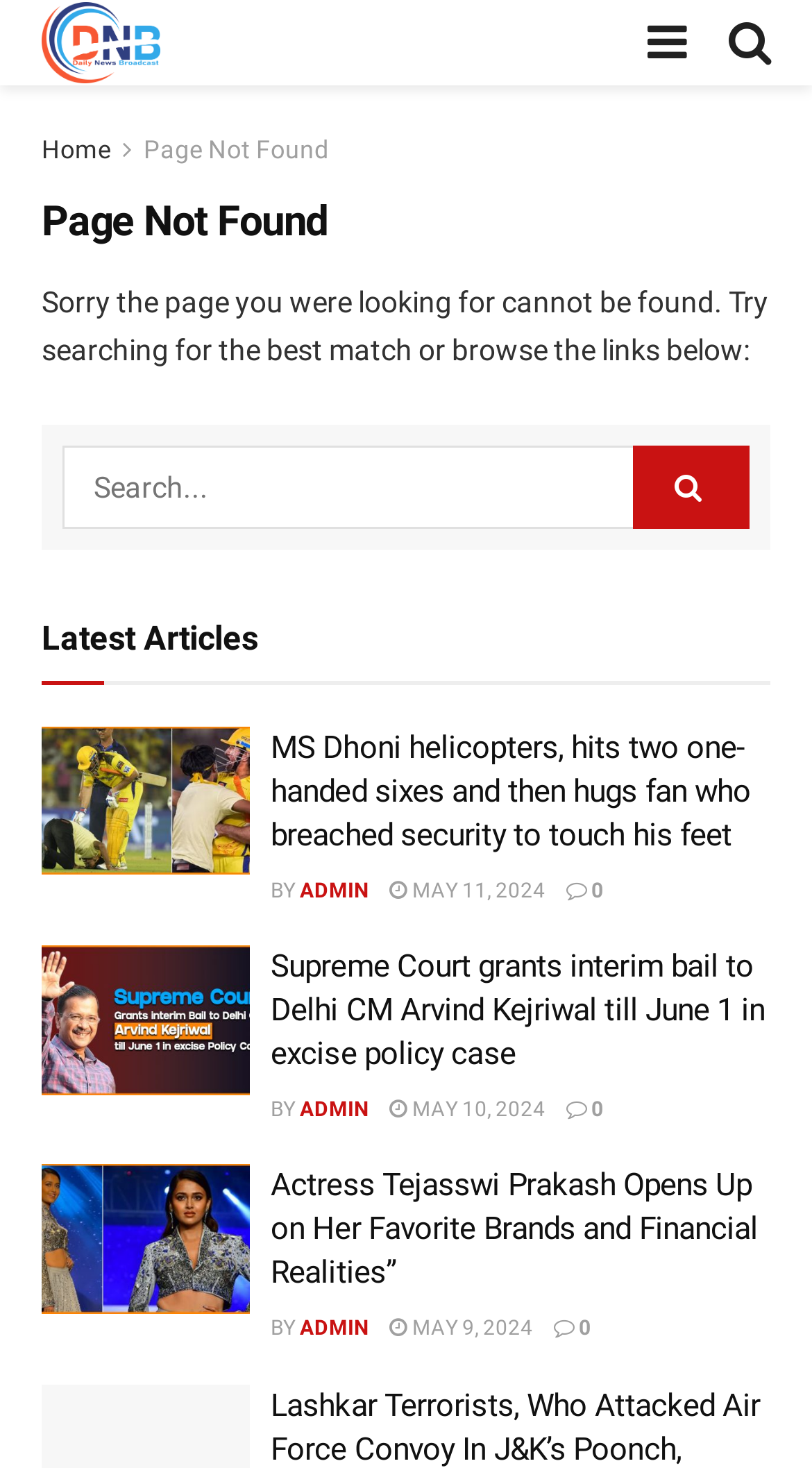Identify the bounding box coordinates for the region of the element that should be clicked to carry out the instruction: "Read article about Arvind Kejriwal". The bounding box coordinates should be four float numbers between 0 and 1, i.e., [left, top, right, bottom].

[0.051, 0.644, 0.308, 0.745]